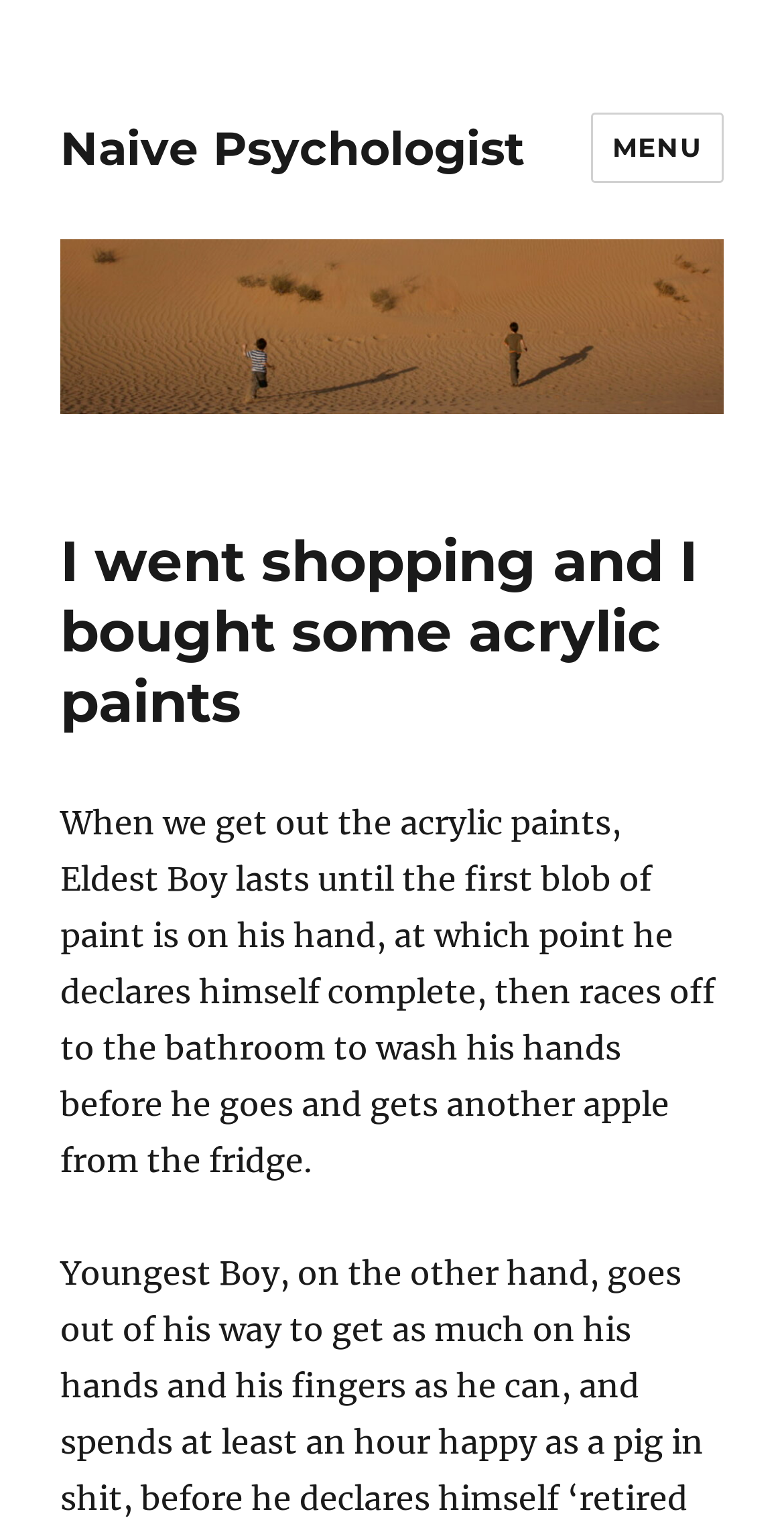Determine which piece of text is the heading of the webpage and provide it.

I went shopping and I bought some acrylic paints